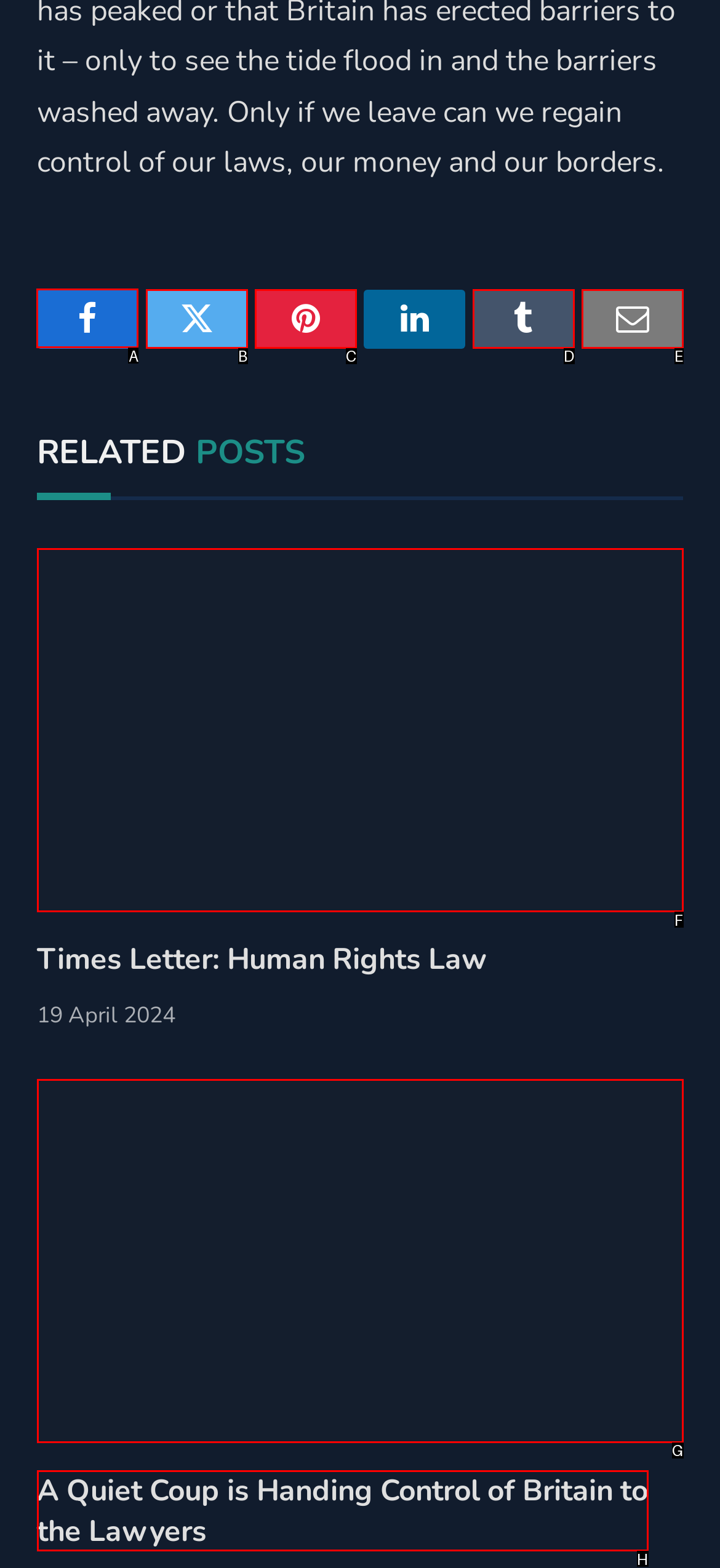Choose the HTML element that needs to be clicked for the given task: Share on Facebook Respond by giving the letter of the chosen option.

A